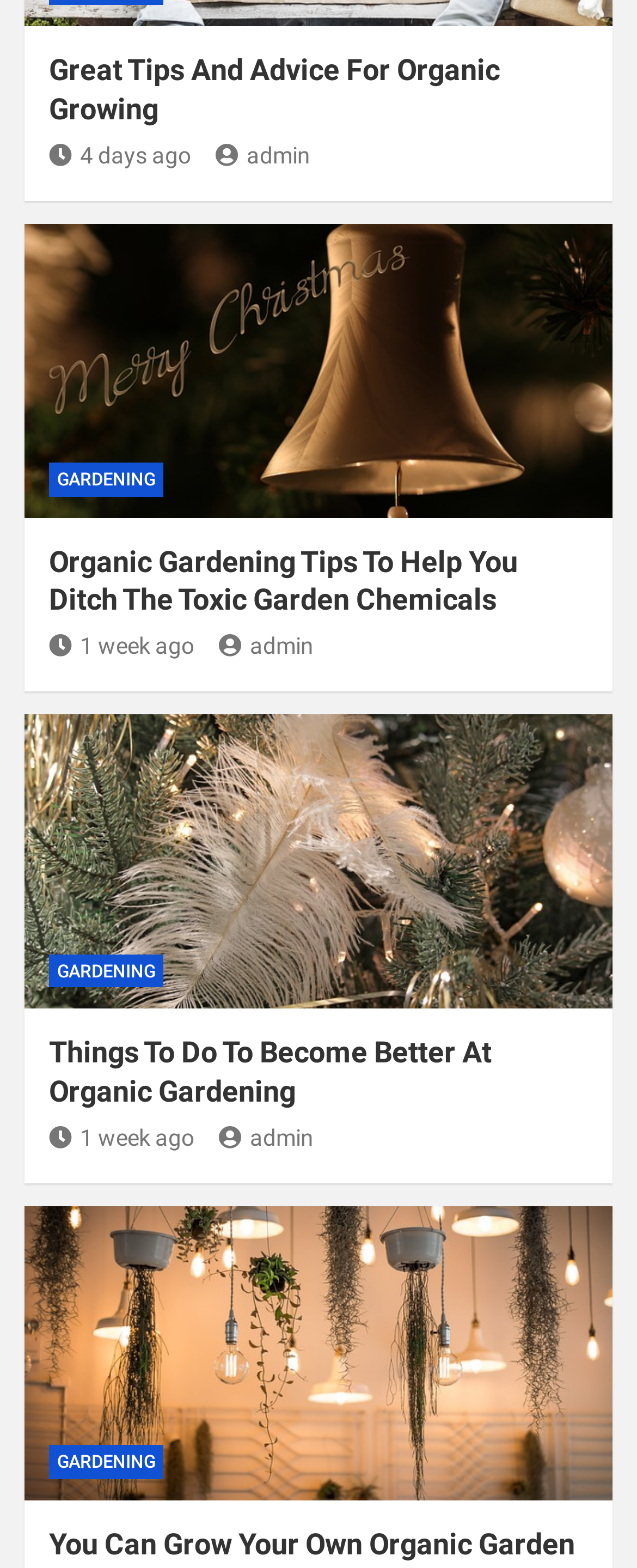Provide a single word or phrase answer to the question: 
How many days ago was the second article posted?

1 week ago